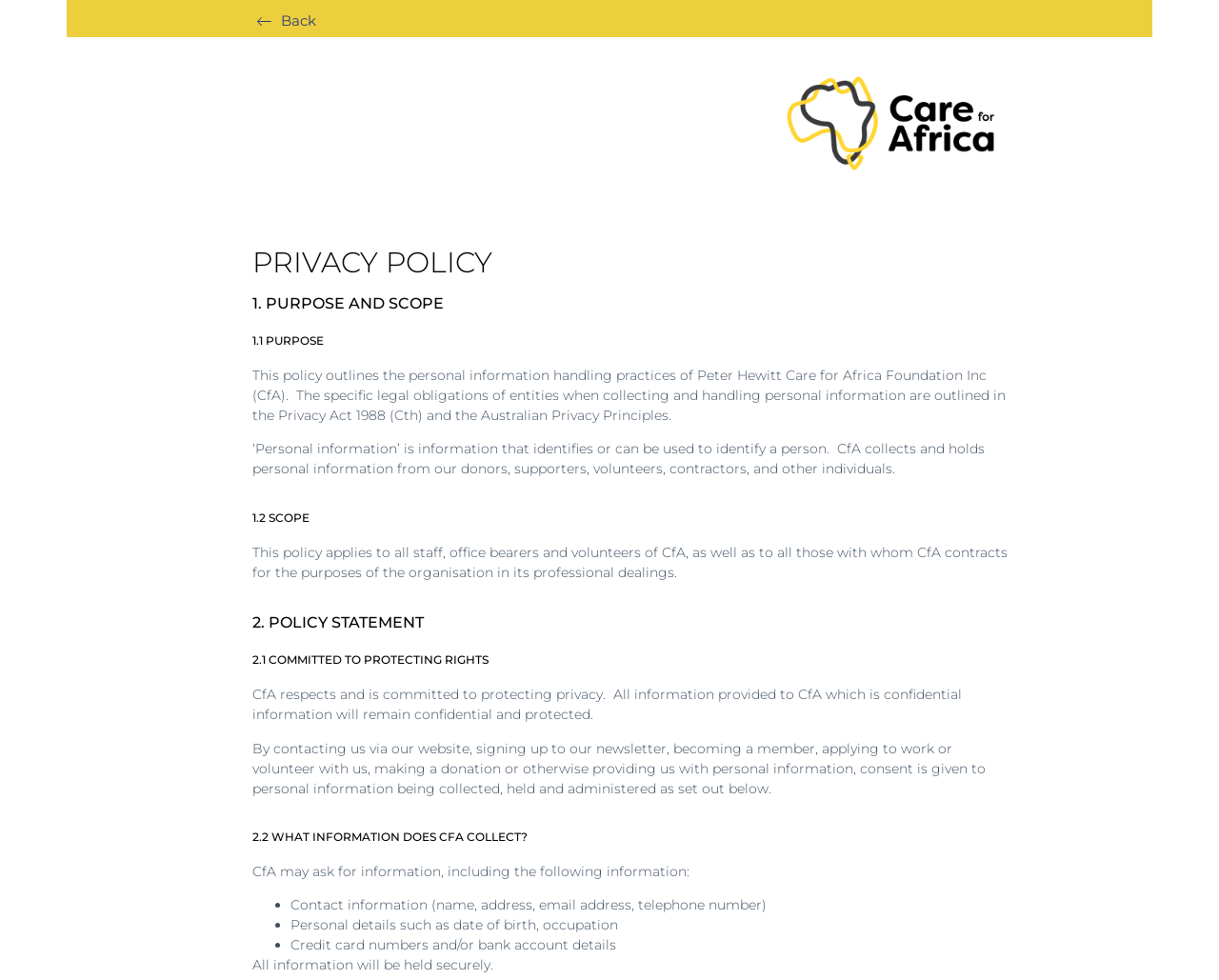Offer an extensive depiction of the webpage and its key elements.

The webpage is a privacy policy page for Care For Africa Foundation Inc (CfA). At the top left corner, there is a button with an arrow-left icon, which is likely a navigation button. Below the button, there is a heading "PRIVACY POLICY" in a larger font size, followed by a series of headings and subheadings that outline the purpose and scope of the policy.

The main content of the page is divided into sections, each with a heading and subheadings. The first section explains the purpose of the policy, which is to outline the personal information handling practices of CfA. The text explains that the policy applies to all staff, office bearers, and volunteers of CfA, as well as to all those with whom CfA contracts.

The second section is the policy statement, which commits to protecting privacy and respecting confidential information. The text explains that all information provided to CfA will remain confidential and protected.

The third section explains what information CfA collects, including contact information, personal details, and credit card numbers and/or bank account details. The text assures that all information will be held securely.

Throughout the page, there are 7 headings and 17 static text elements, which provide detailed information about the privacy policy. There is also 1 image of an arrow-left icon and 3 list markers in the form of bullets.